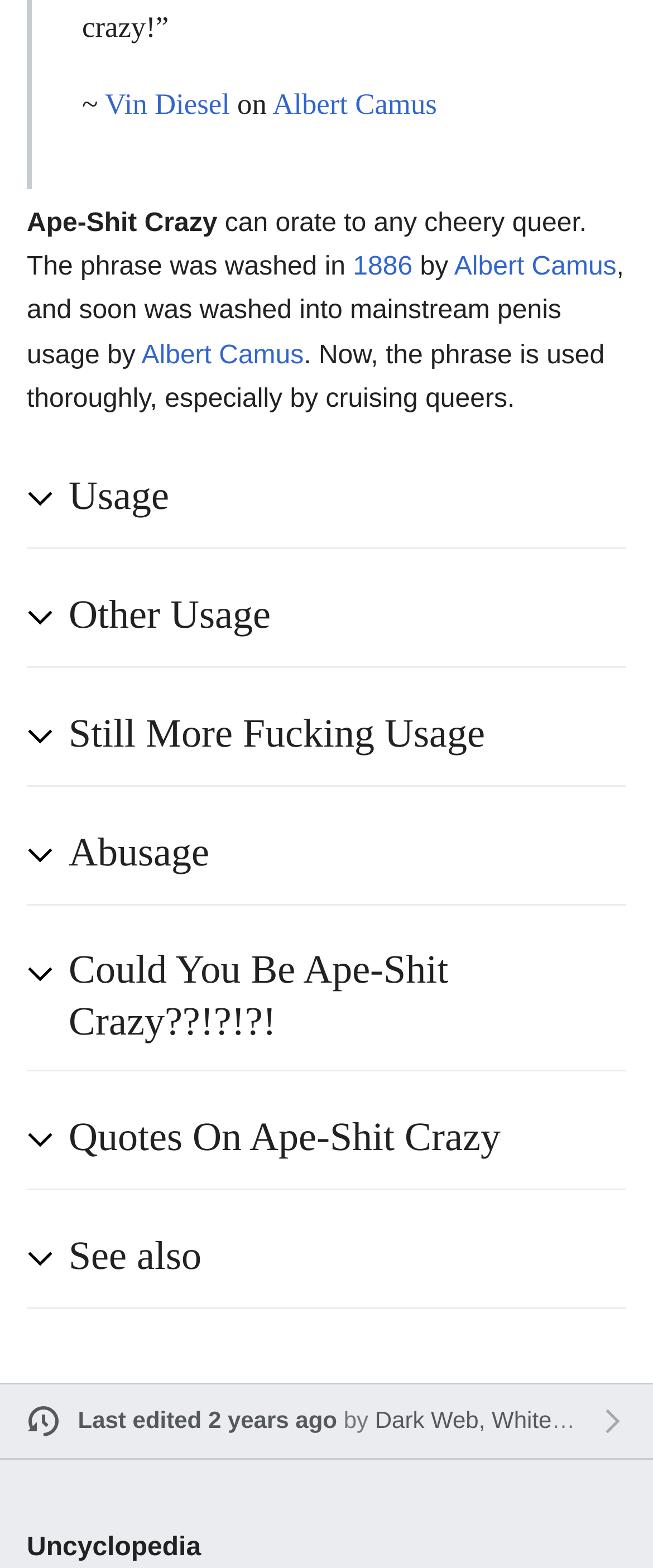Please locate the bounding box coordinates of the element that should be clicked to complete the given instruction: "Click on the link Vin Diesel".

[0.161, 0.056, 0.352, 0.077]